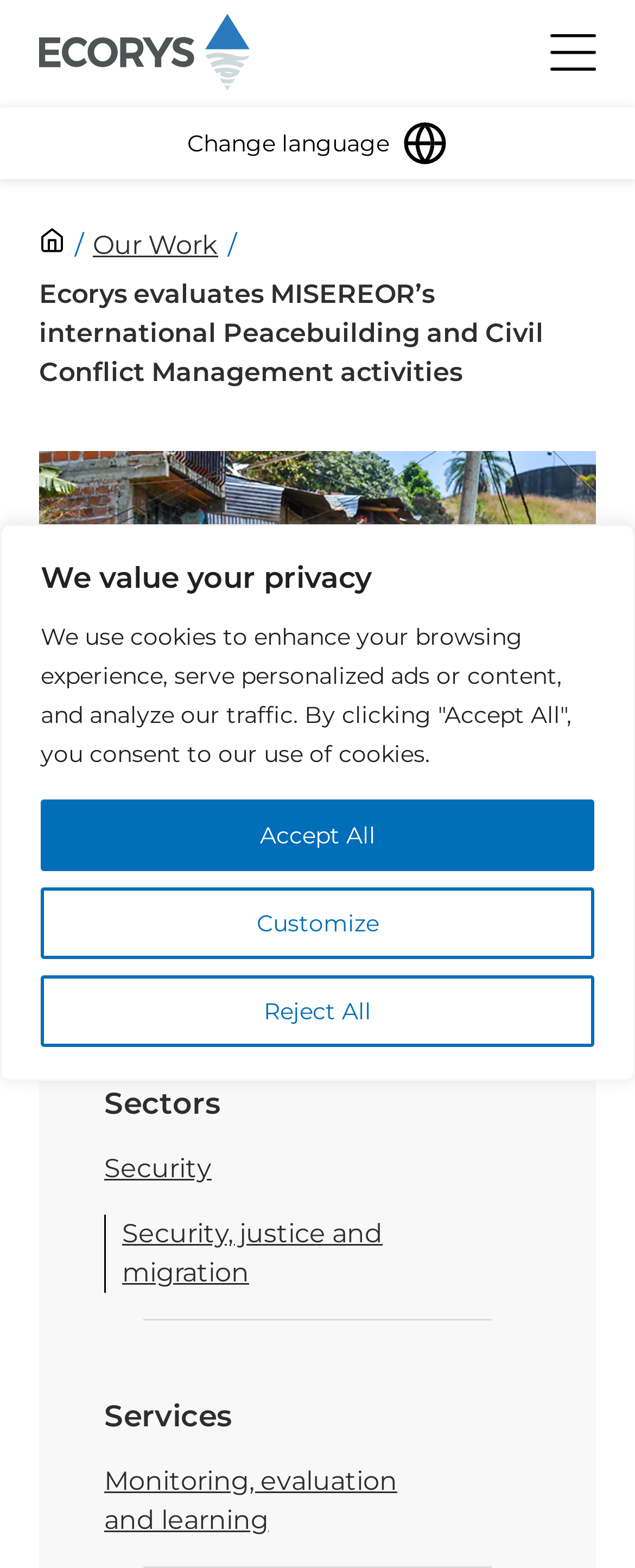Please specify the bounding box coordinates of the region to click in order to perform the following instruction: "Read the Security sector".

[0.164, 0.735, 0.333, 0.755]